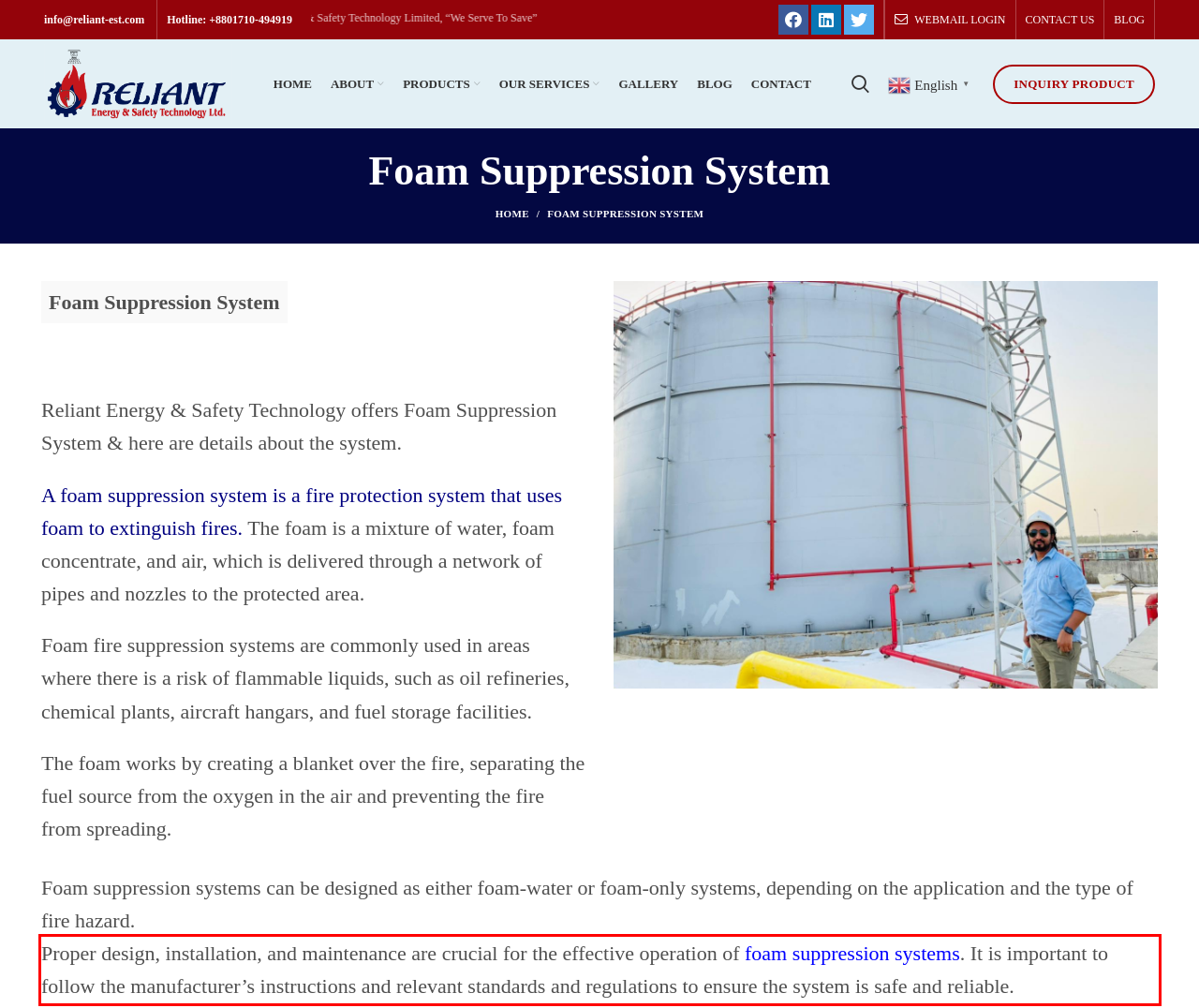You have a screenshot of a webpage with a red bounding box. Identify and extract the text content located inside the red bounding box.

Proper design, installation, and maintenance are crucial for the effective operation of foam suppression systems. It is important to follow the manufacturer’s instructions and relevant standards and regulations to ensure the system is safe and reliable.